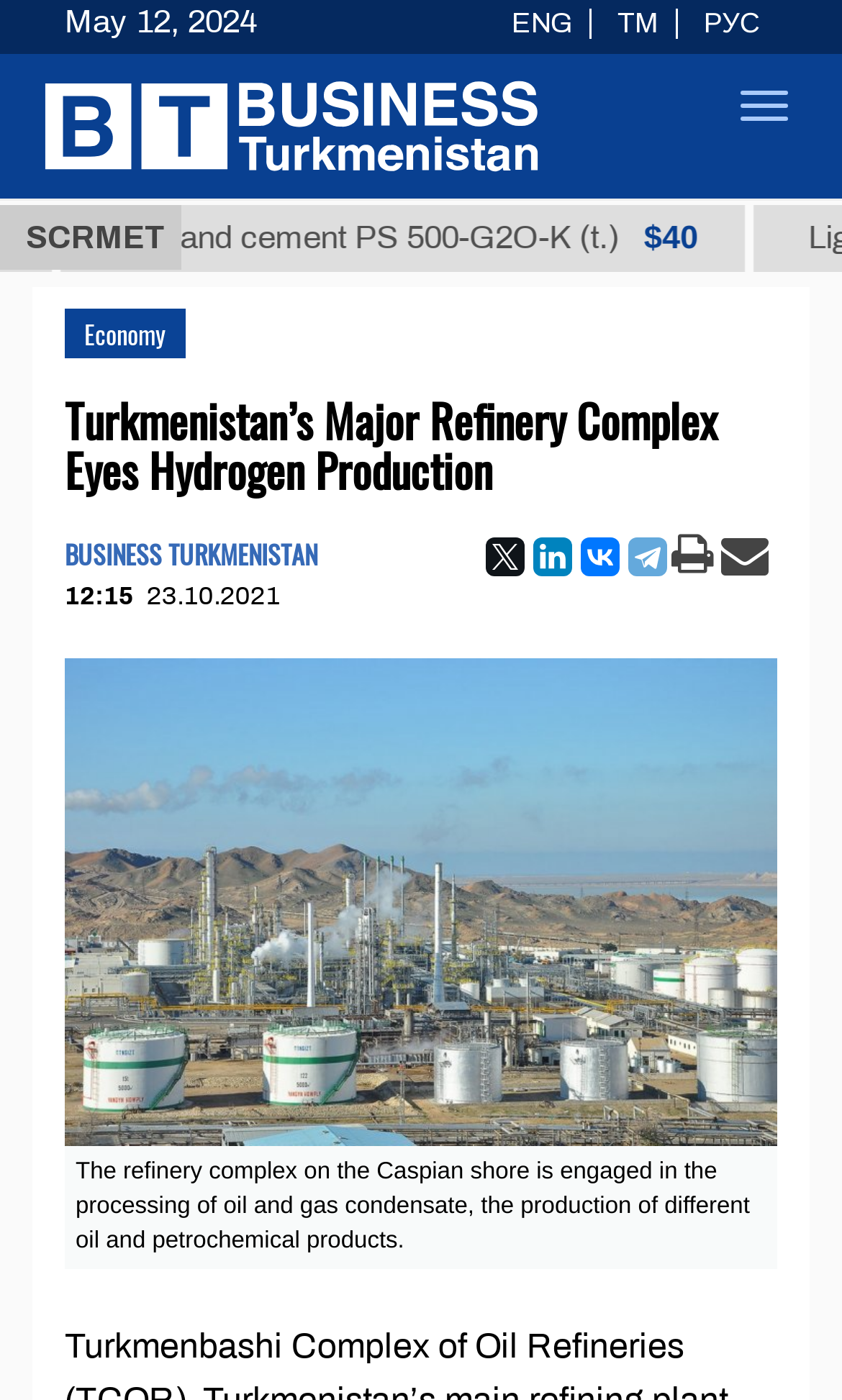Based on the element description Economy, identify the bounding box coordinates for the UI element. The coordinates should be in the format (top-left x, top-left y, bottom-right x, bottom-right y) and within the 0 to 1 range.

[0.077, 0.22, 0.221, 0.256]